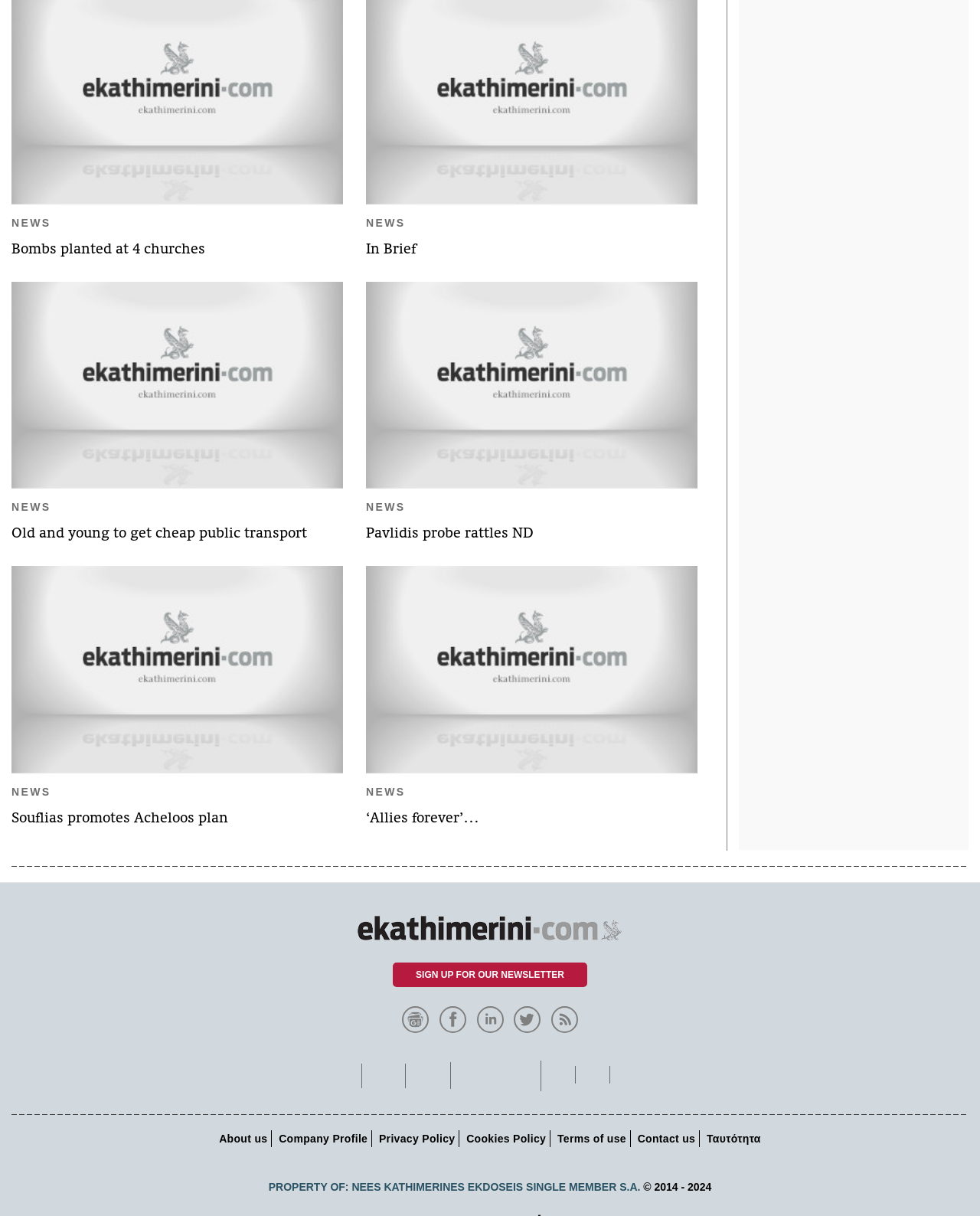Please provide the bounding box coordinates for the element that needs to be clicked to perform the instruction: "Read about Pavlidis probe rattles ND". The coordinates must consist of four float numbers between 0 and 1, formatted as [left, top, right, bottom].

[0.373, 0.432, 0.545, 0.445]